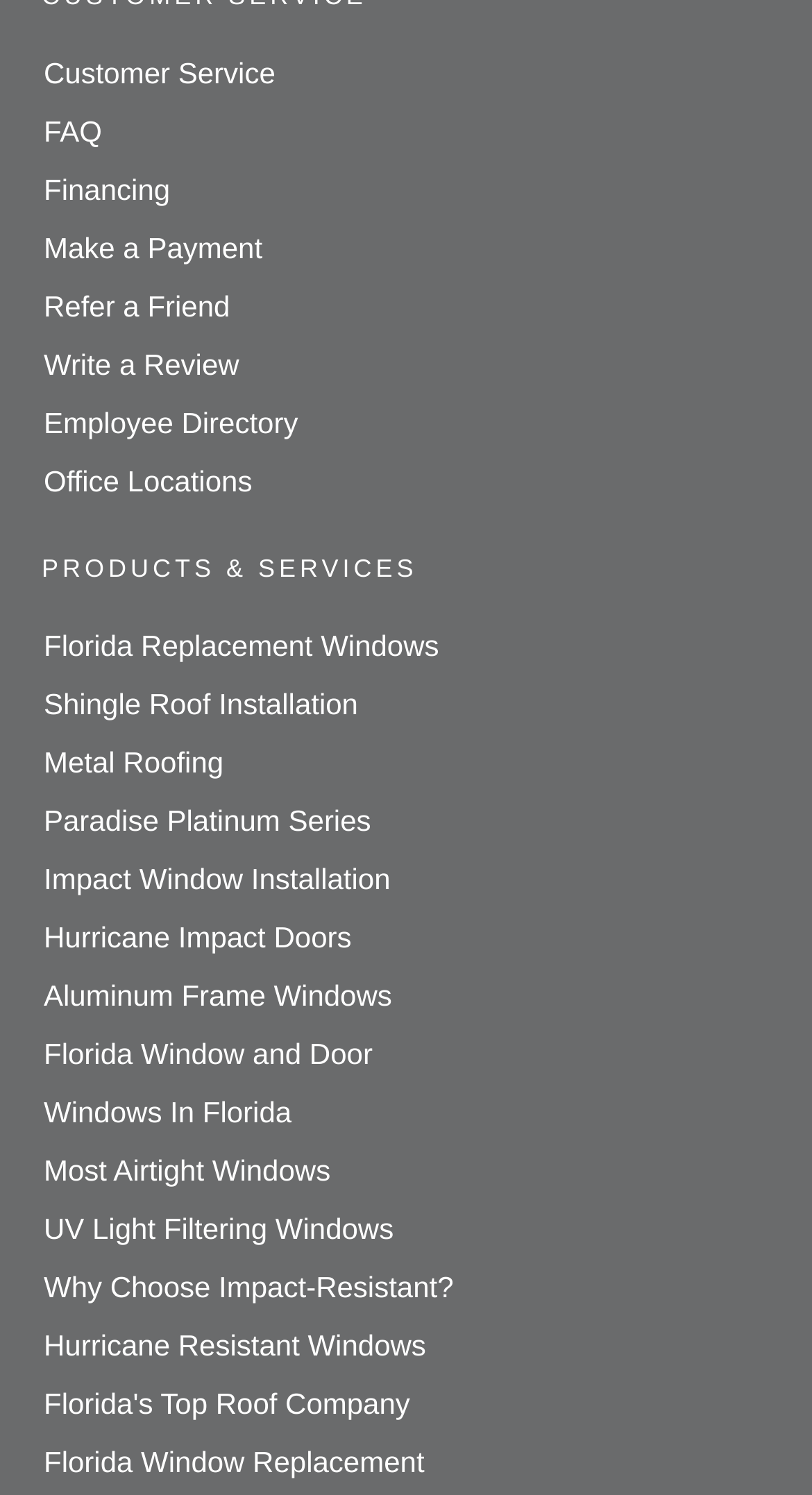Based on the image, give a detailed response to the question: What is the category of products and services?

I looked at the static text element with the bounding box coordinates [0.051, 0.37, 0.514, 0.389] and found the category to be 'PRODUCTS & SERVICES'.